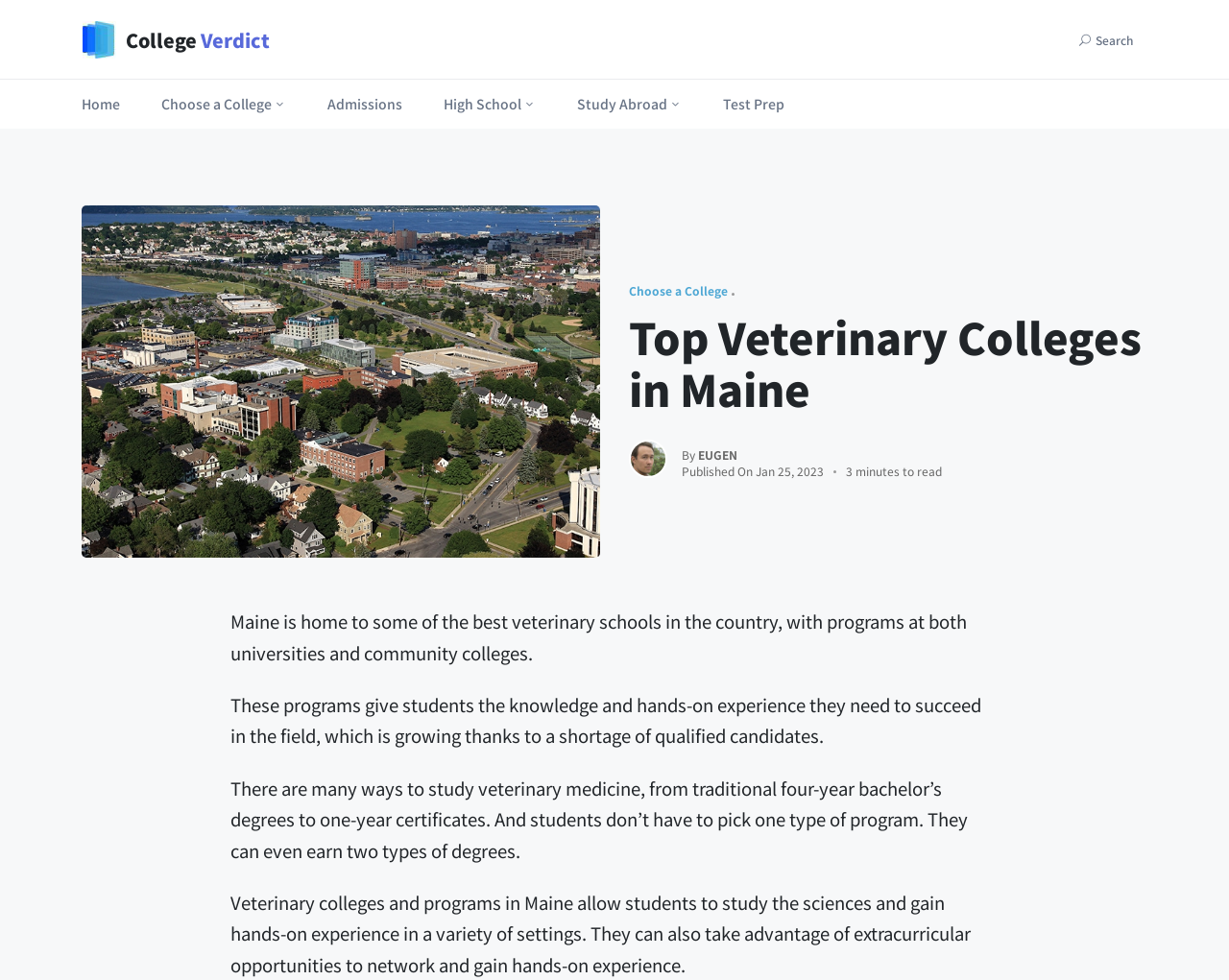Can you specify the bounding box coordinates for the region that should be clicked to fulfill this instruction: "Go to 'Home' page".

[0.066, 0.081, 0.098, 0.131]